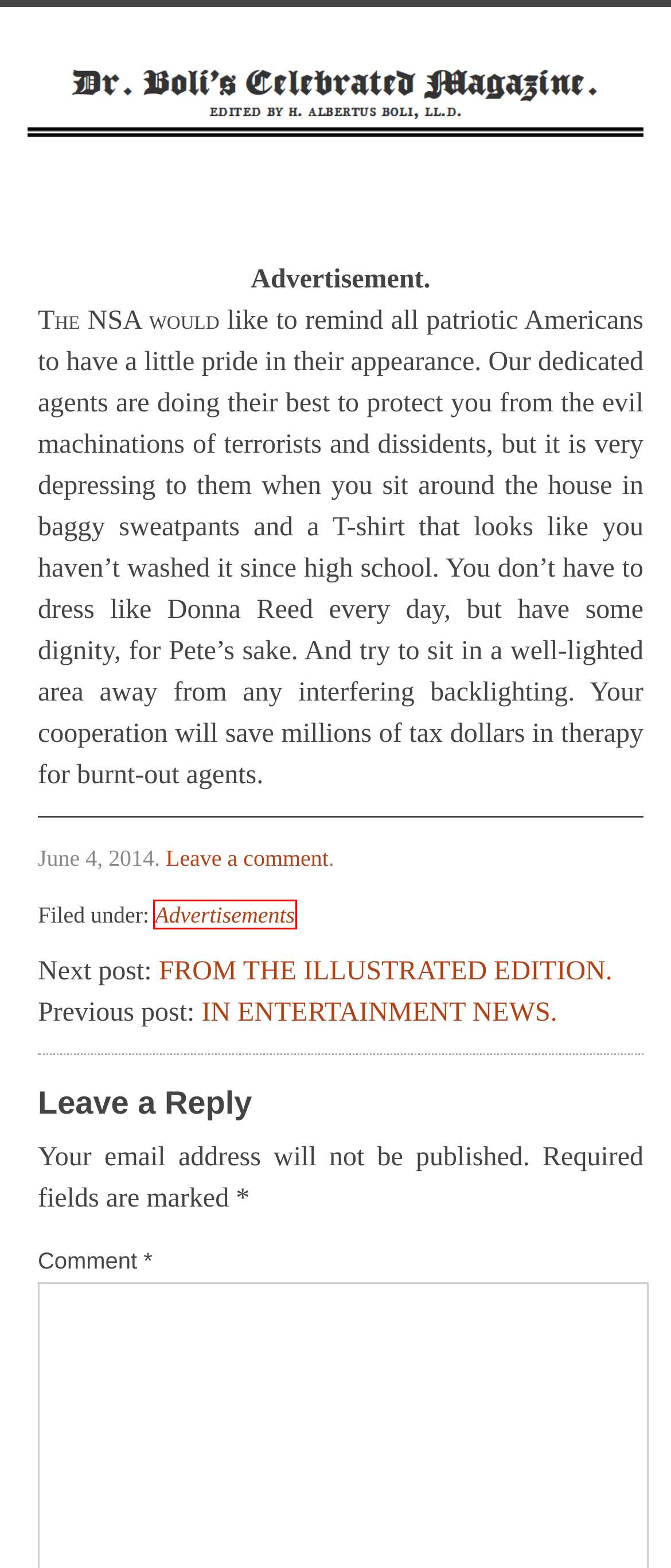Examine the screenshot of a webpage featuring a red bounding box and identify the best matching webpage description for the new page that results from clicking the element within the box. Here are the options:
A. Advertisements  —  Dr. Boli’s Celebrated Magazine.
B. Flora Pittsburghensis – Wild Flowers of Pittsburgh and Western Pennsylvania
C. Two-Color World
D. Poetry  —  Dr. Boli’s Celebrated Magazine.
E. YOU PROBABLY WANT A BOOK.  —  Dr. Boli’s Celebrated Magazine.
F. Dr. Boli’s Celebrated Magazine.
G. FROM THE ILLUSTRATED EDITION.  —  Dr. Boli’s Celebrated Magazine.
H. IN ENTERTAINMENT NEWS.  —  Dr. Boli’s Celebrated Magazine.

A